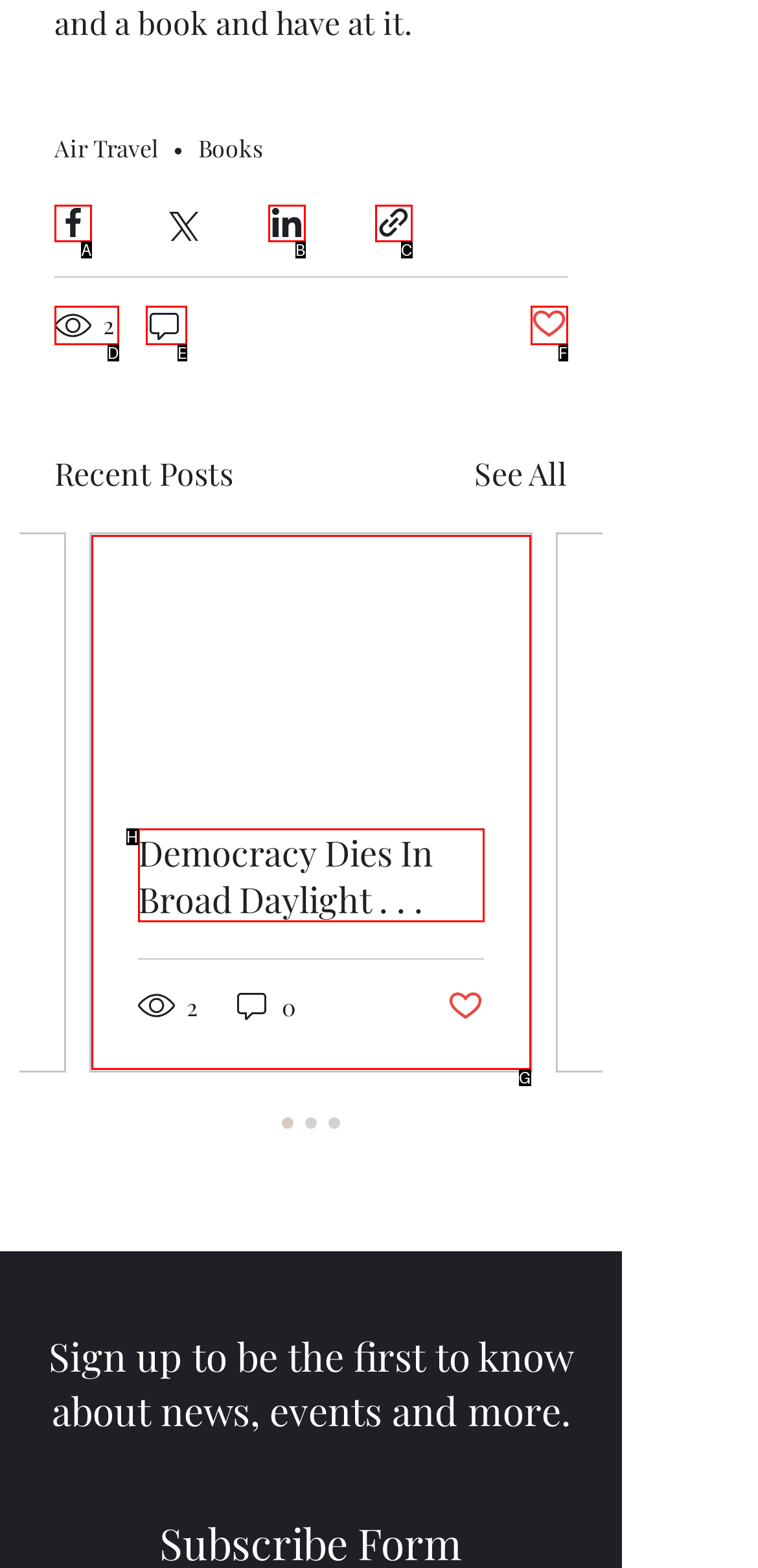Select the option that matches this description: aria-label="Toggle mobile menu"
Answer by giving the letter of the chosen option.

None